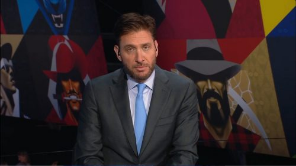Use a single word or phrase to answer the question: 
What is behind Mike Greenberg?

Vibrant mural